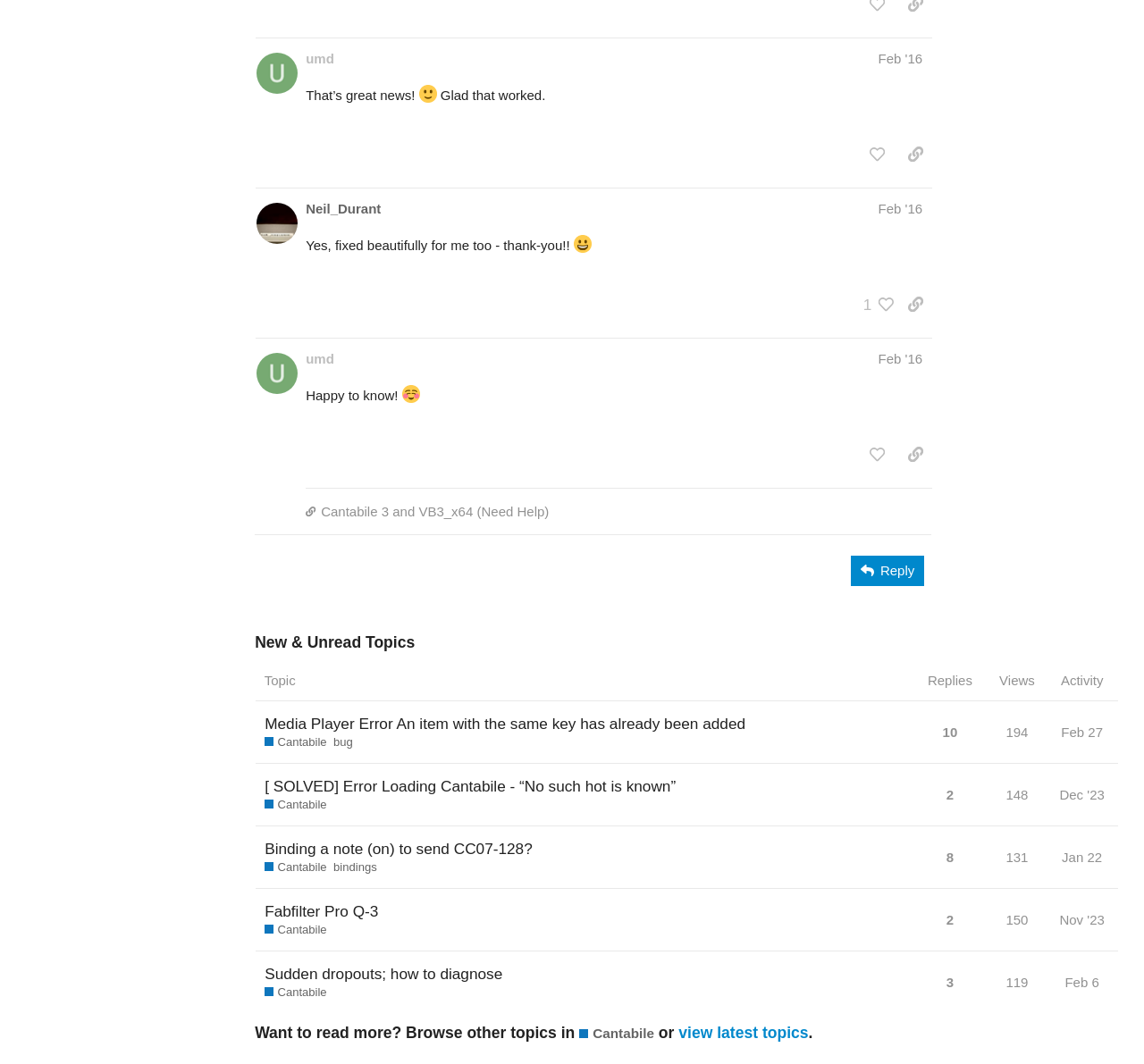Please find the bounding box coordinates of the element that you should click to achieve the following instruction: "sort by replies". The coordinates should be presented as four float numbers between 0 and 1: [left, top, right, bottom].

[0.801, 0.62, 0.86, 0.658]